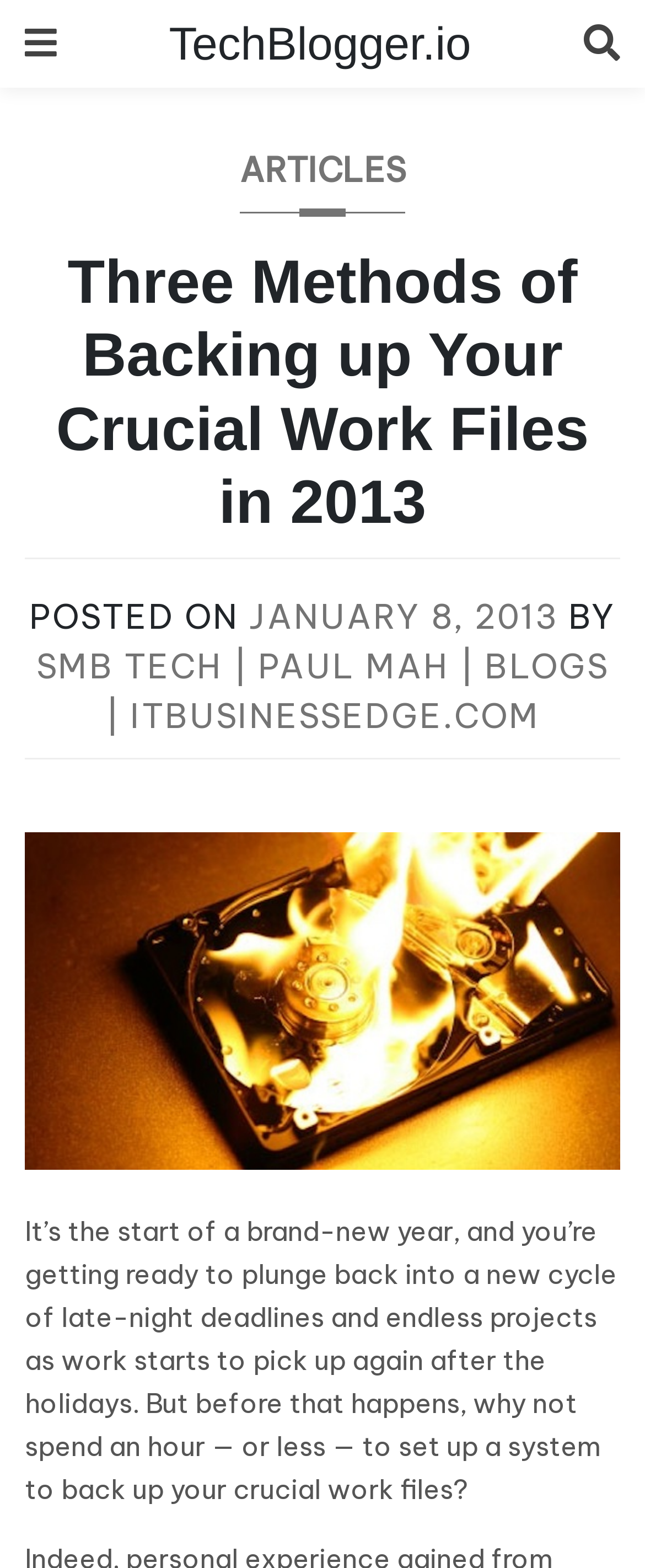What is the main heading displayed on the webpage? Please provide the text.

Three Methods of Backing up Your Crucial Work Files in 2013